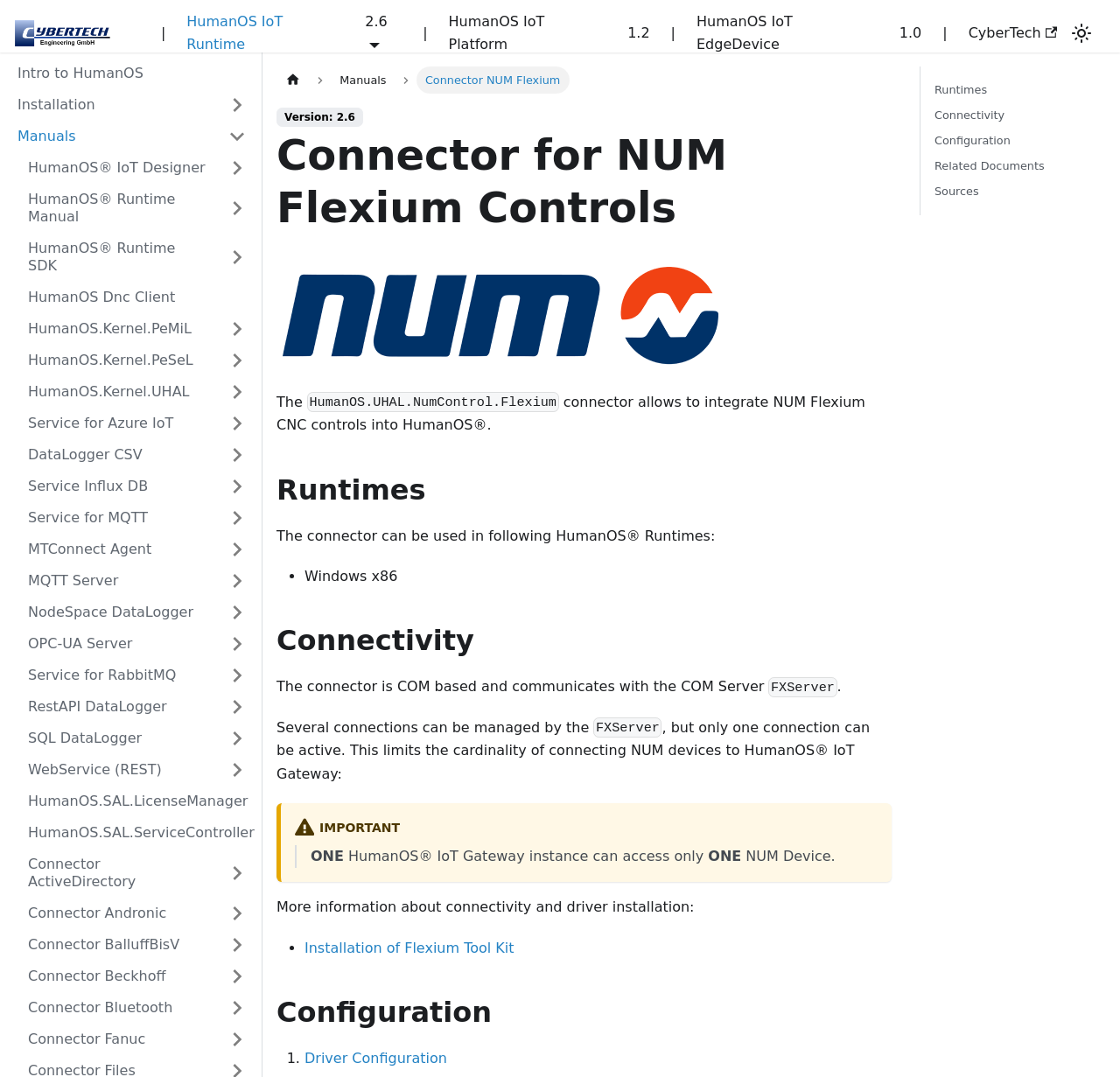What is the theme of the webpage?
Using the image as a reference, answer the question with a short word or phrase.

Dark and light mode